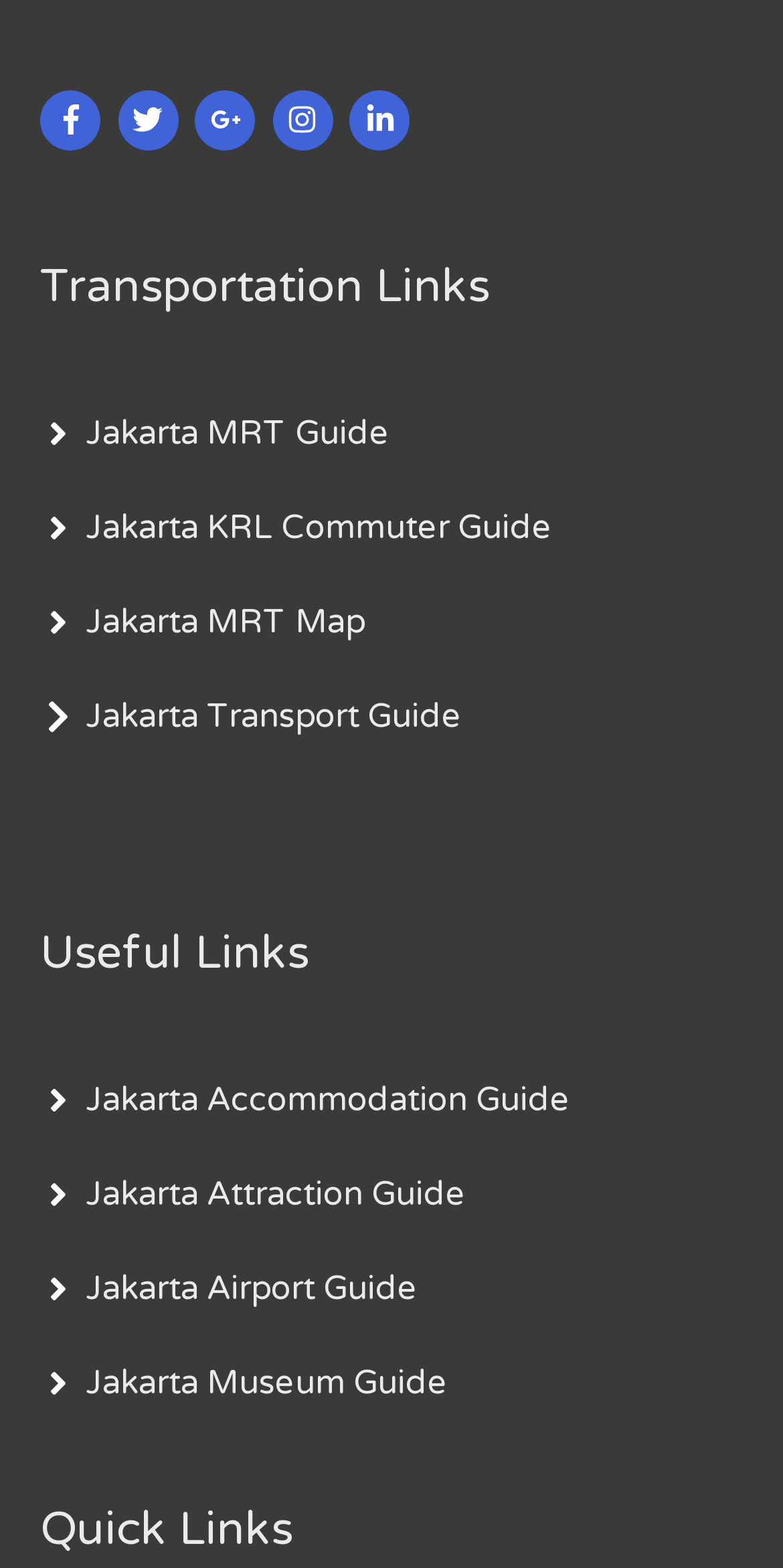Find the bounding box coordinates for the UI element whose description is: "Jobs". The coordinates should be four float numbers between 0 and 1, in the format [left, top, right, bottom].

None